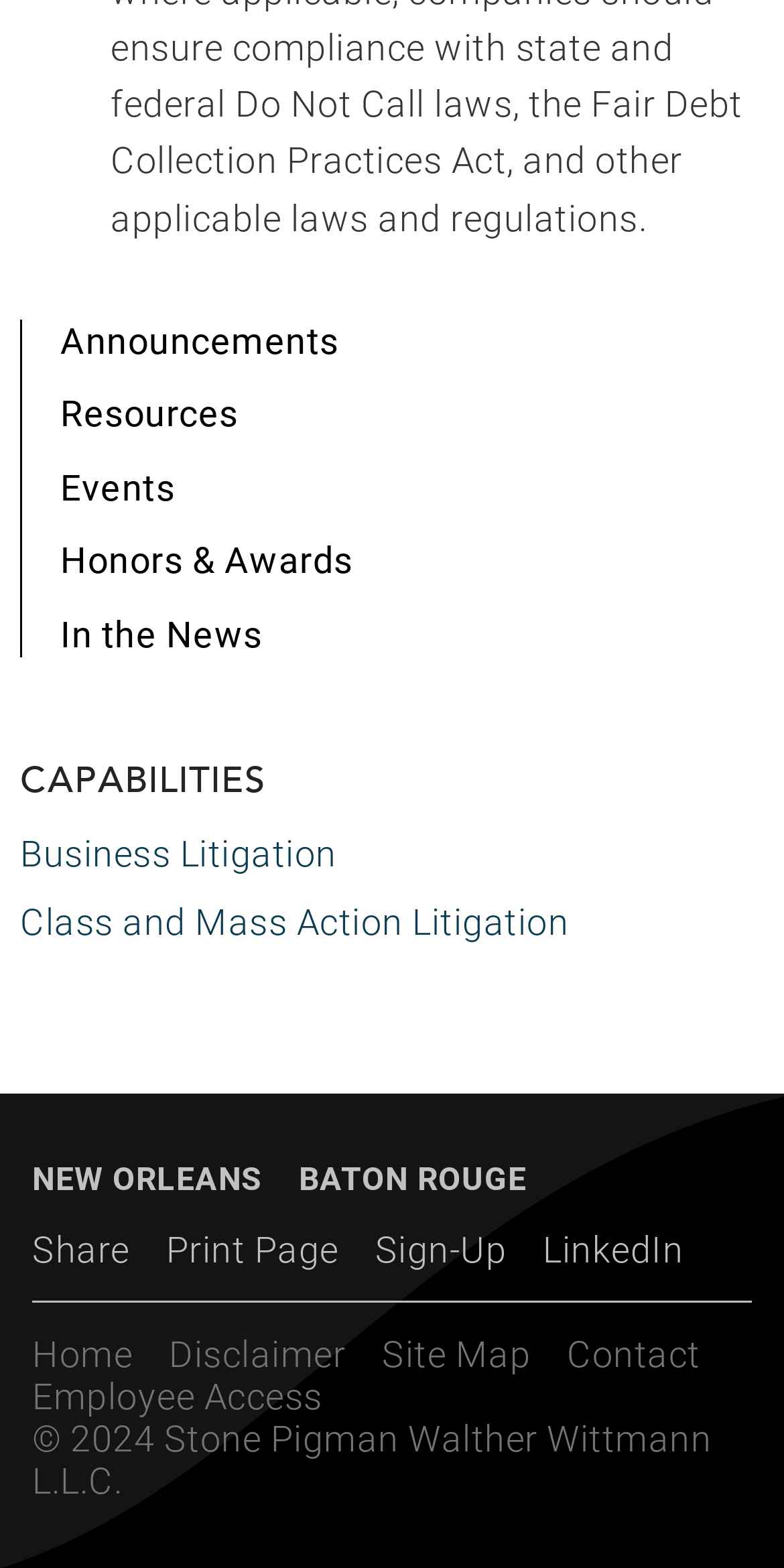Locate the bounding box coordinates of the area that needs to be clicked to fulfill the following instruction: "go to home". The coordinates should be in the format of four float numbers between 0 and 1, namely [left, top, right, bottom].

None